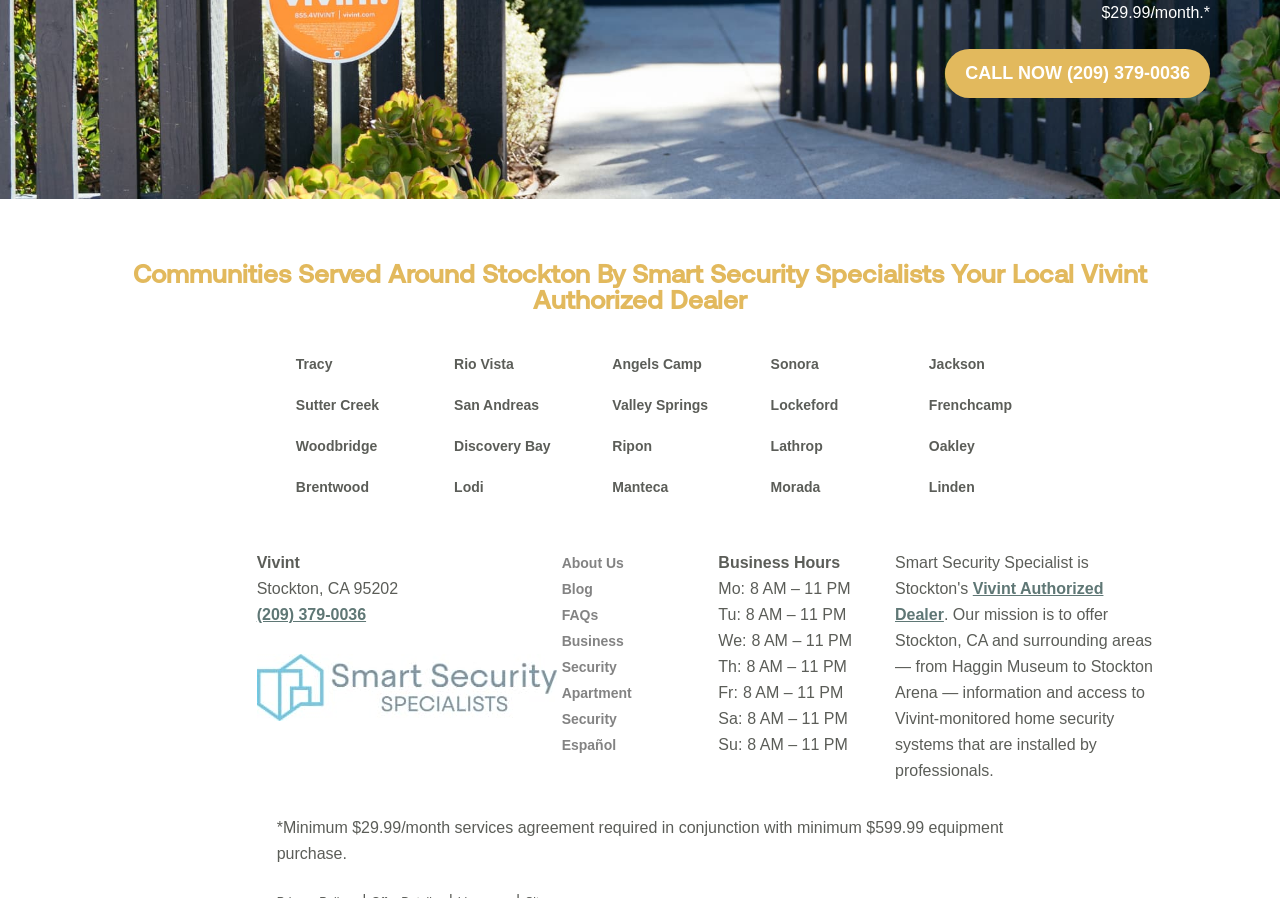Use a single word or phrase to answer the question: 
What is the minimum equipment purchase required for Vivint services?

$599.99